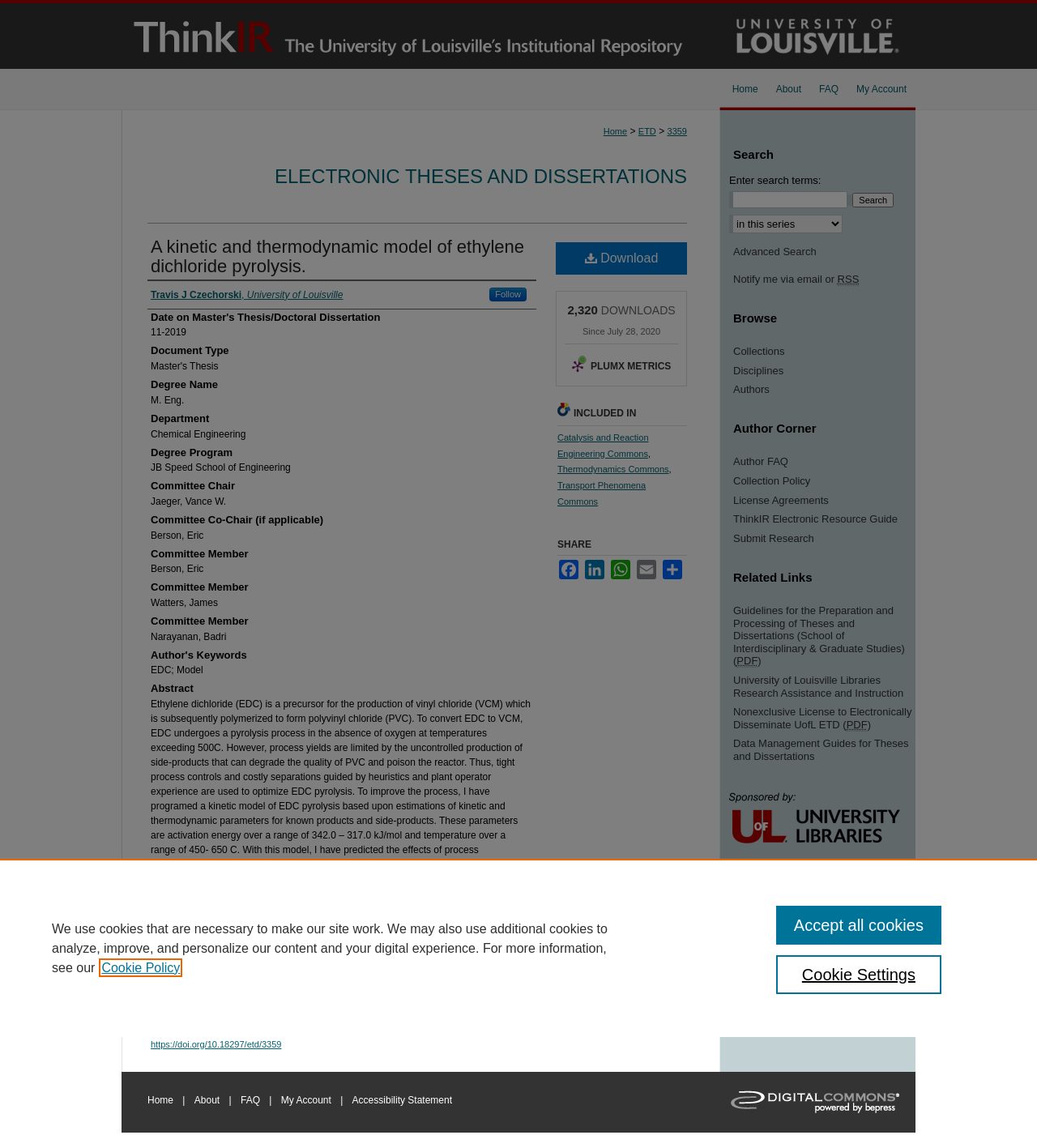What is the degree name of the author?
Offer a detailed and exhaustive answer to the question.

The degree name of the author can be found in the static text element with the text 'M. Eng.' which is located under the 'Degree Name' heading.